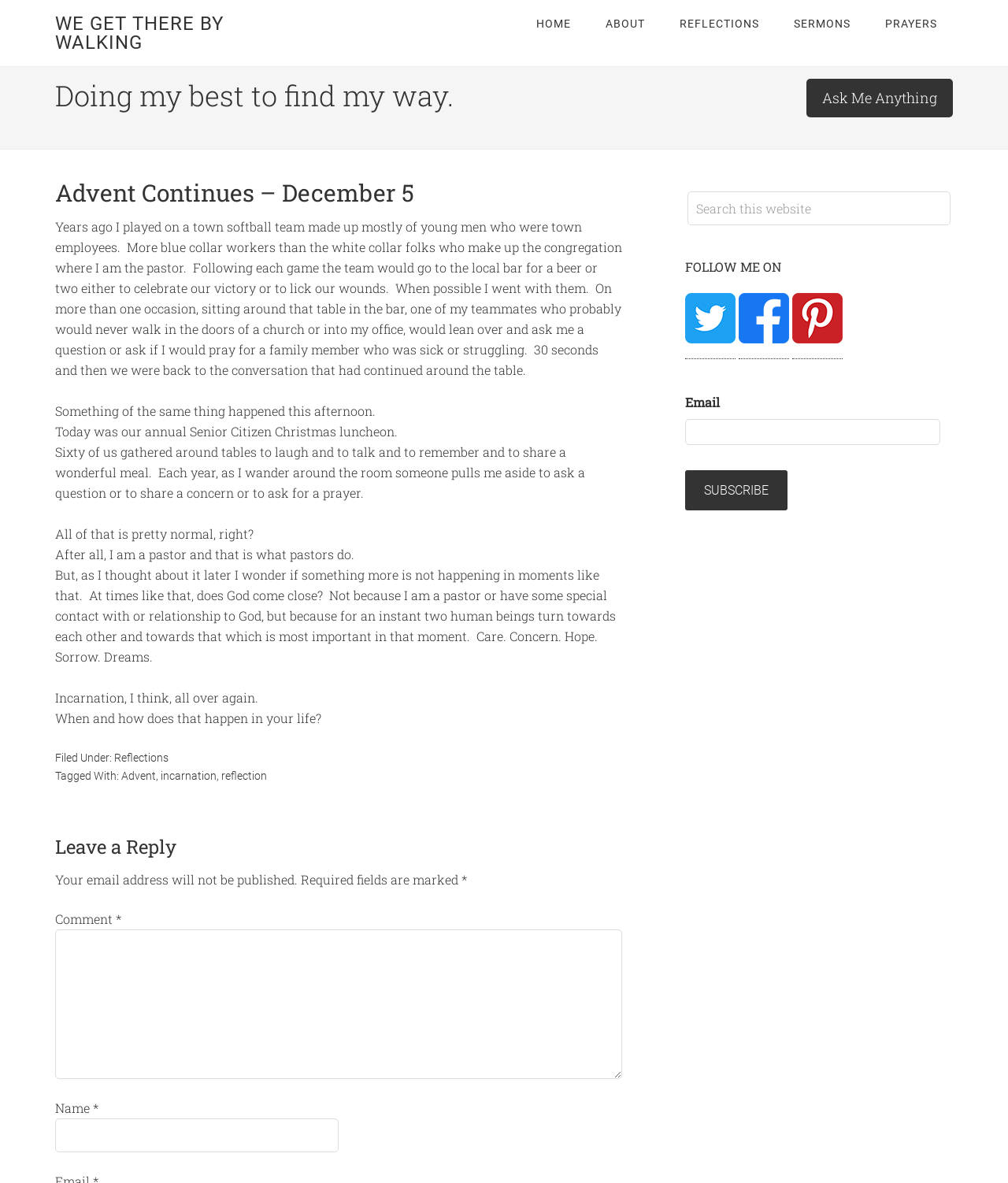Please find the bounding box coordinates of the clickable region needed to complete the following instruction: "Leave a reply". The bounding box coordinates must consist of four float numbers between 0 and 1, i.e., [left, top, right, bottom].

[0.055, 0.706, 0.617, 0.725]